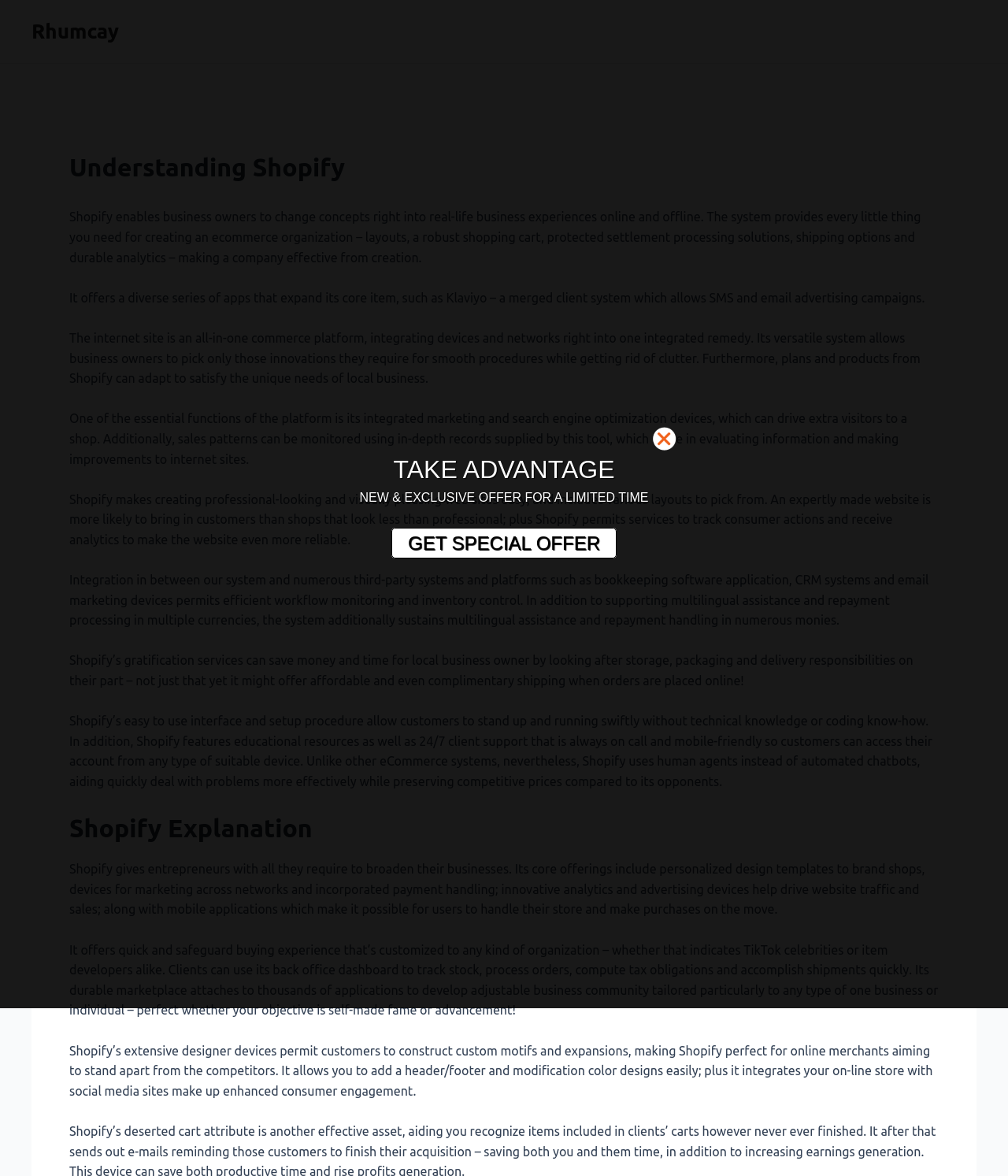Respond to the following question with a brief word or phrase:
What kind of support does Shopify offer?

24/7 customer support